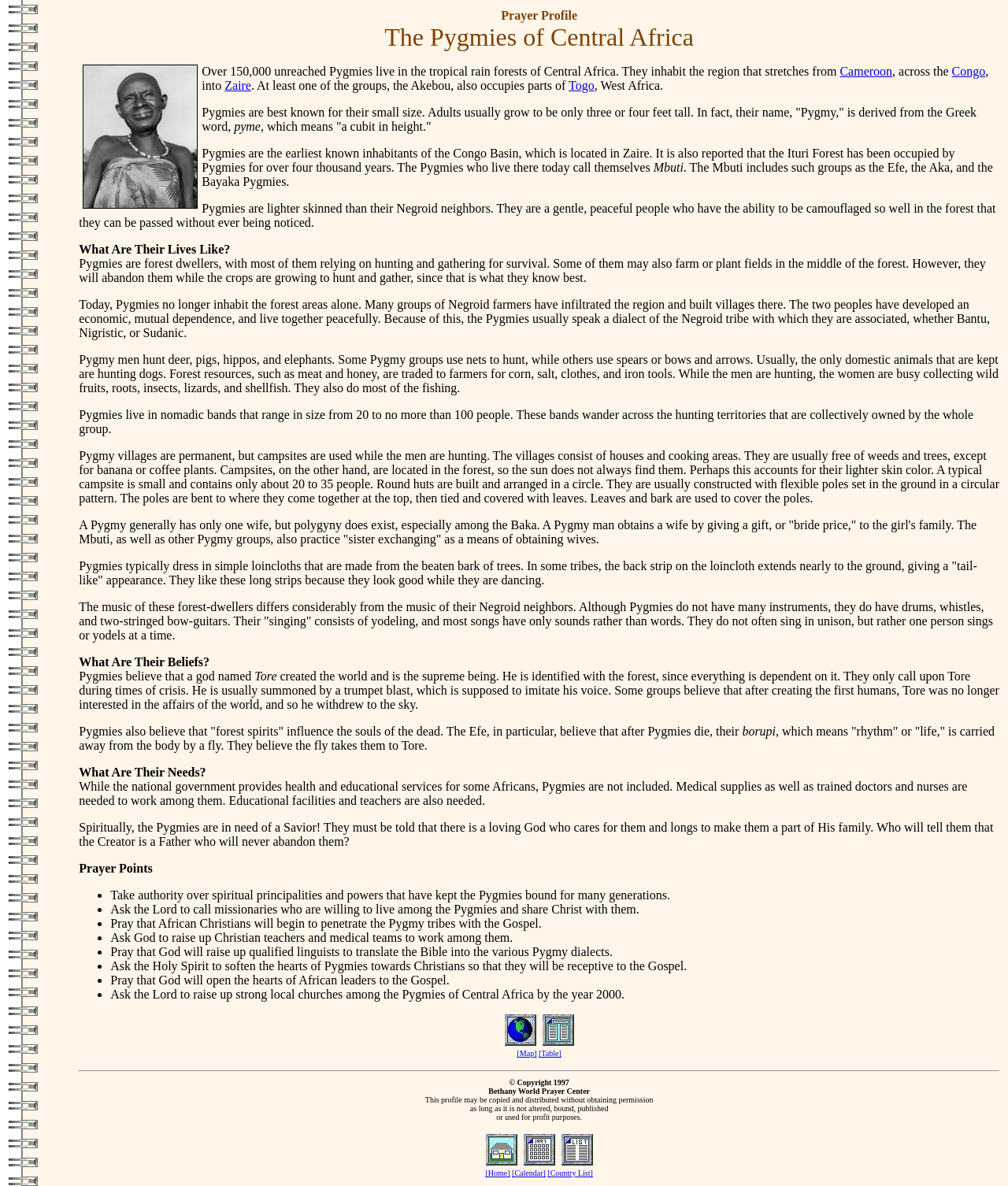Illustrate the webpage thoroughly, mentioning all important details.

This webpage is about the Pygmies of Central Africa, providing an in-depth profile of their lives, beliefs, and needs. The page is divided into sections, with a brief introduction at the top. 

On the left side, there is a large block of text that describes the Pygmies' physical characteristics, their habitat, and their way of life. The text explains that Pygmies are forest dwellers, relying on hunting and gathering for survival, and that they have a gentle and peaceful nature. It also describes their social structure, including their nomadic bands and village life.

Below this text, there is a section titled "What Are Their Beliefs?" which explains that Pygmies believe in a god named Tore, who is the supreme being and creator of the world. The section also mentions their belief in "forest spirits" that influence the souls of the dead.

The next section, "What Are Their Needs?", highlights the lack of access to healthcare and education for Pygmies, as well as their spiritual needs. The section emphasizes the need for missionaries, Christian teachers, and medical teams to work among them.

Following this, there is a "Prayer Points" section, which lists several prayer requests, including praying for the Pygmies' spiritual freedom, the spread of the Gospel, and the raising up of local churches.

At the bottom of the page, there are links to a map and a table, as well as a copyright notice and a statement about the profile's usage. There are also buttons to navigate to the home page, calendar, and country list.